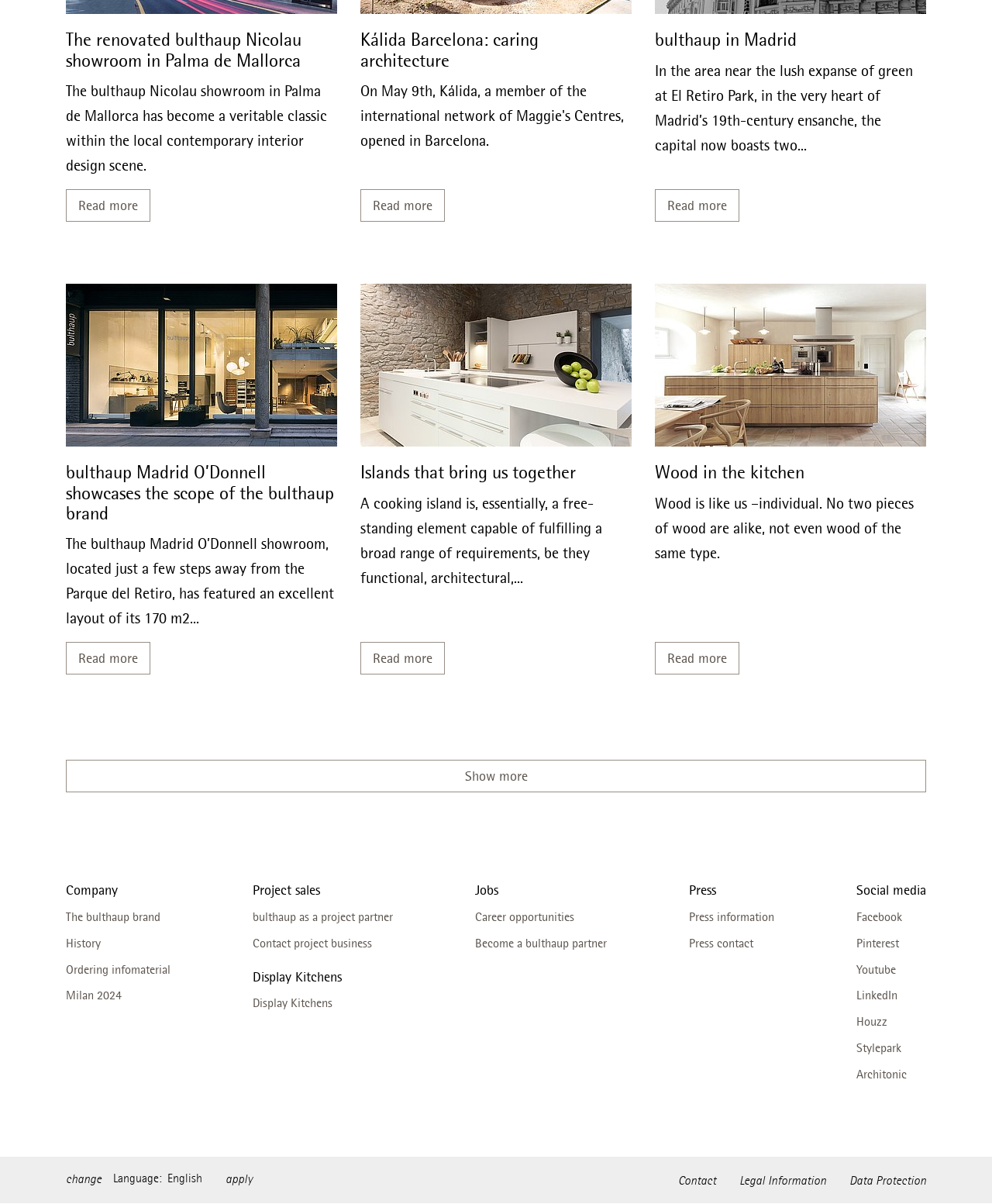Show the bounding box coordinates of the region that should be clicked to follow the instruction: "Contact AAWW."

None